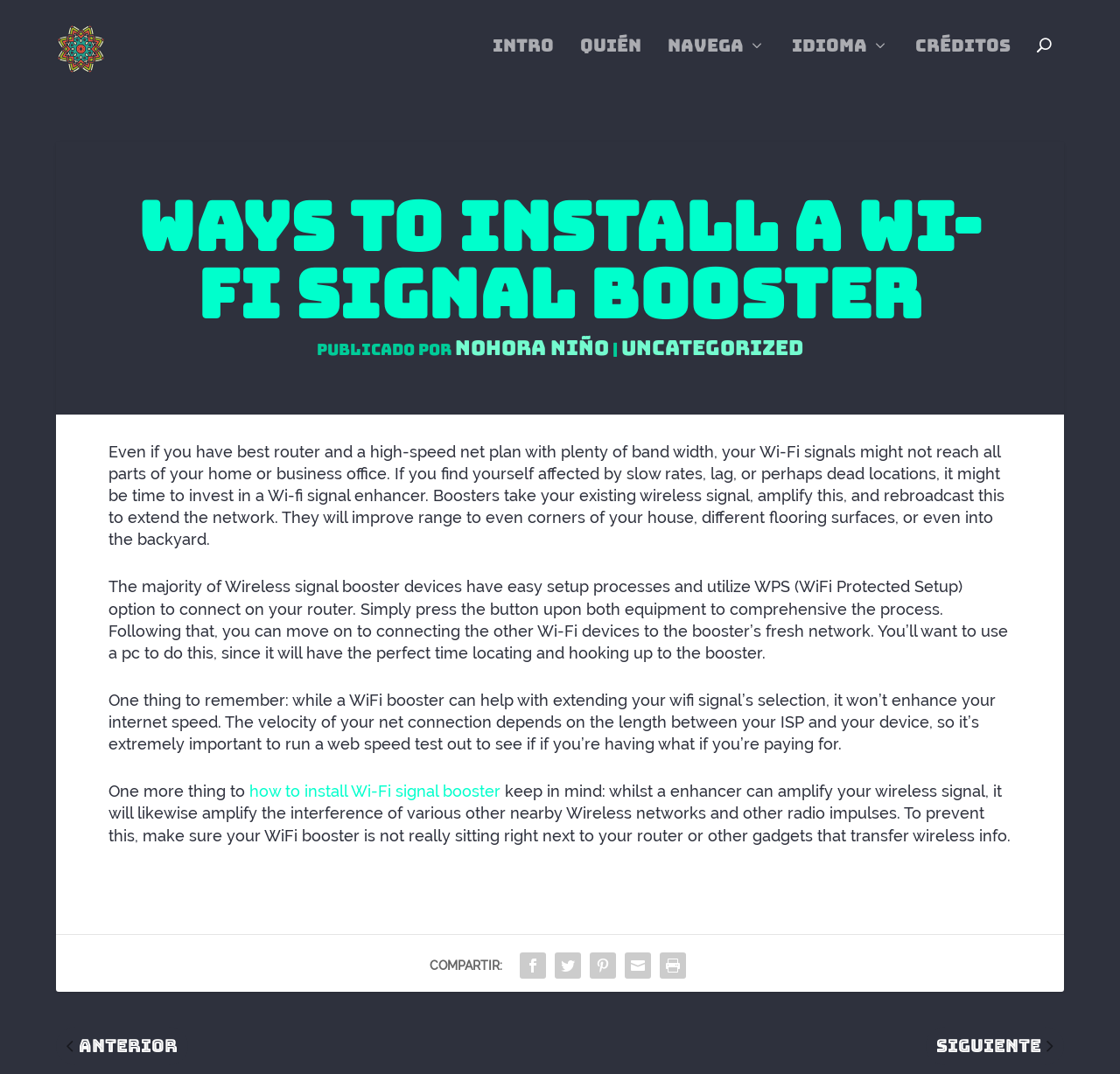Identify the bounding box for the described UI element: "1092".

None